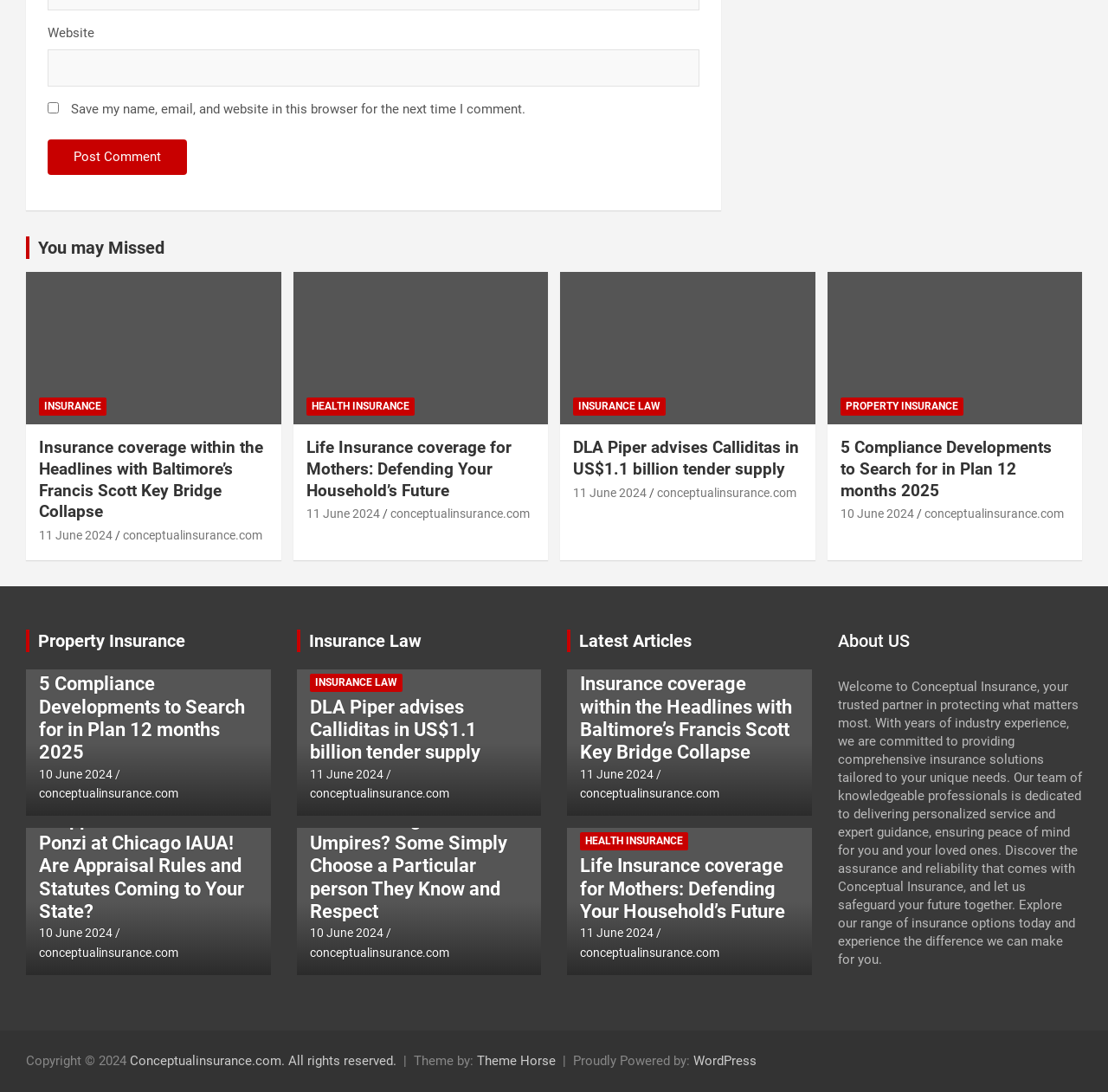Locate and provide the bounding box coordinates for the HTML element that matches this description: "Privacy Policy".

None